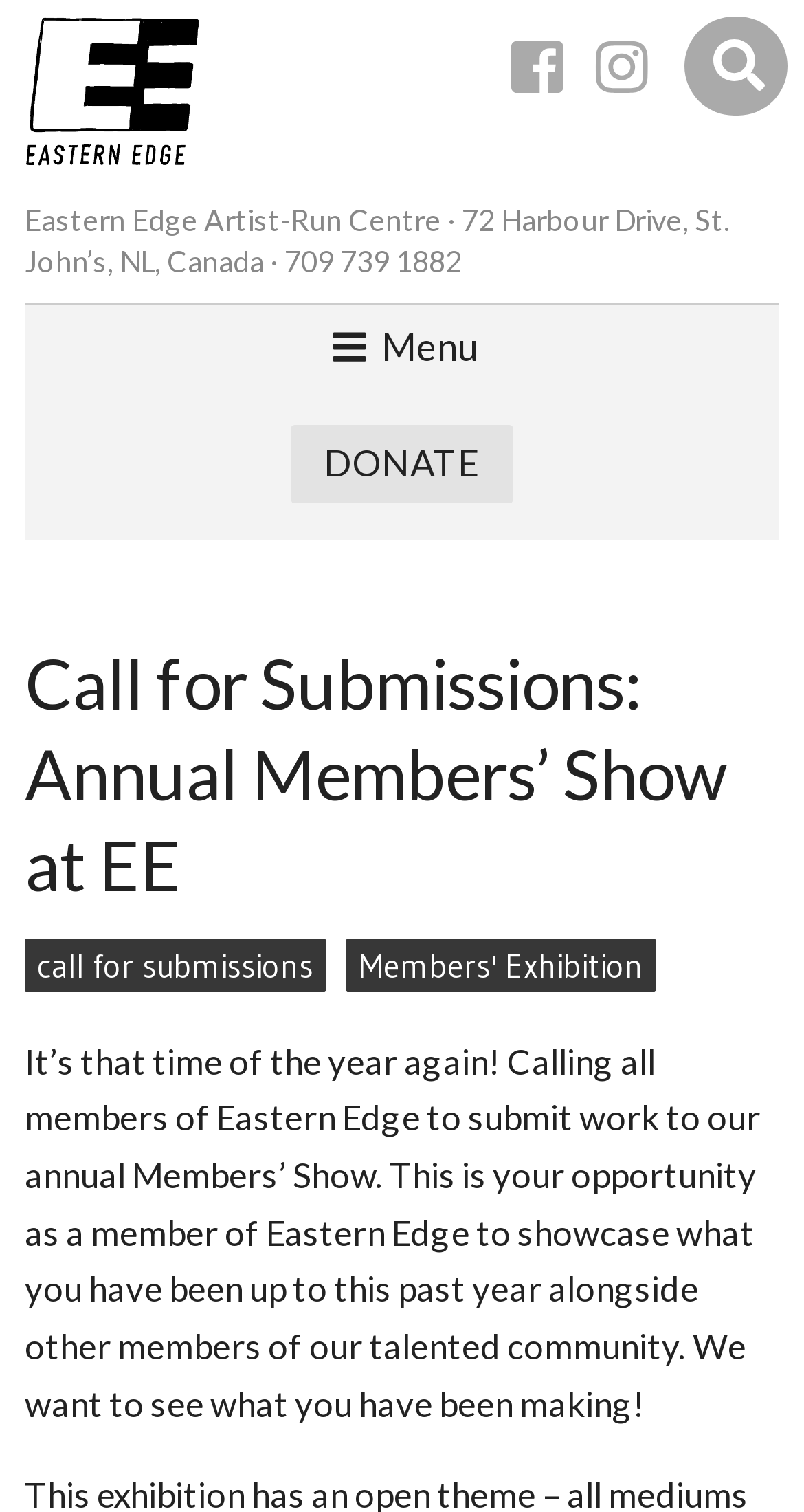What is the purpose of the annual Members’ Show?
Give a detailed explanation using the information visible in the image.

I inferred the purpose of the annual Members’ Show by reading the static text element that describes the event, which mentions that it's an opportunity for members to showcase their work alongside other members of the community.